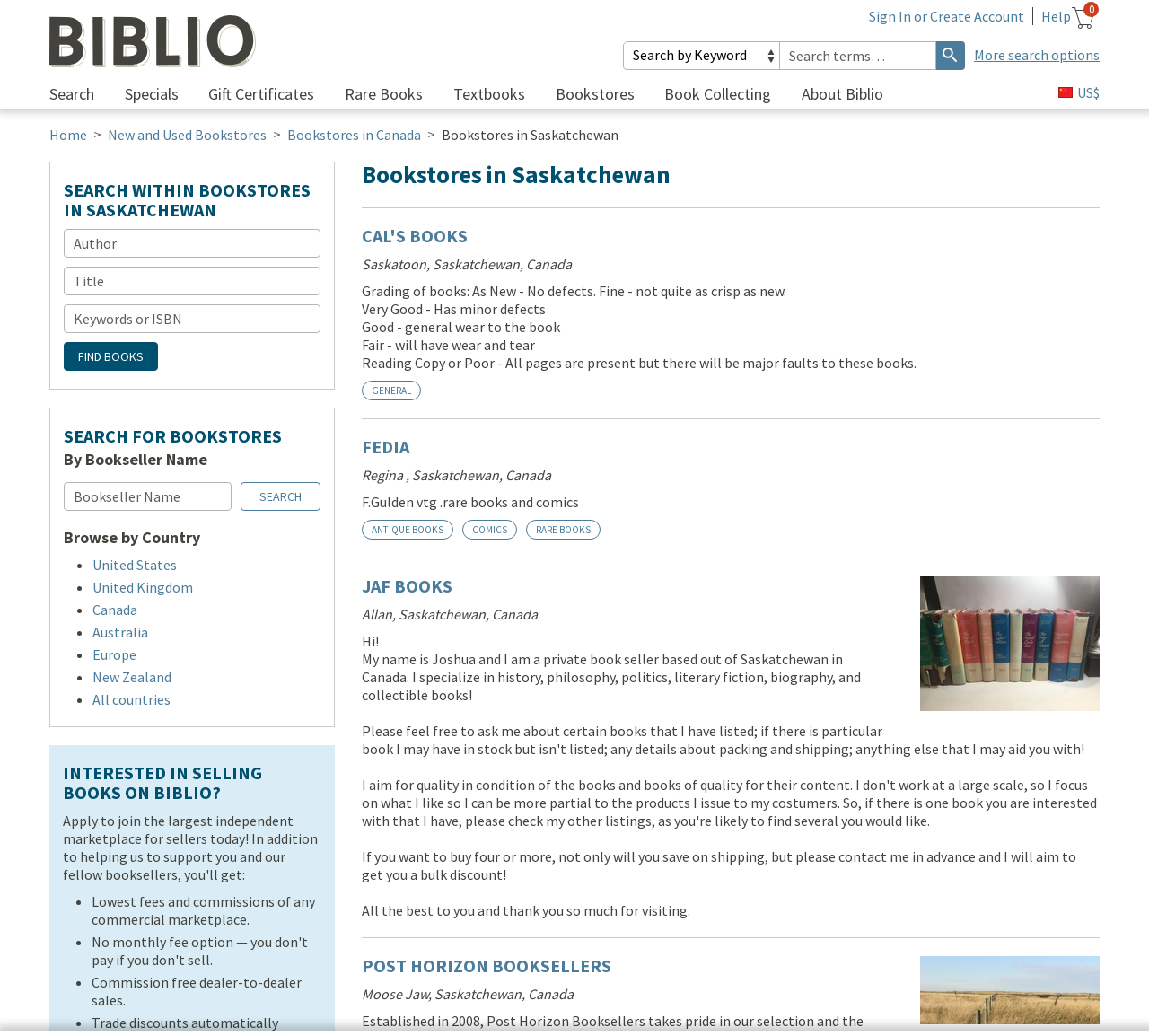Find the bounding box coordinates of the UI element according to this description: "Sign In or Create Account".

[0.756, 0.007, 0.891, 0.024]